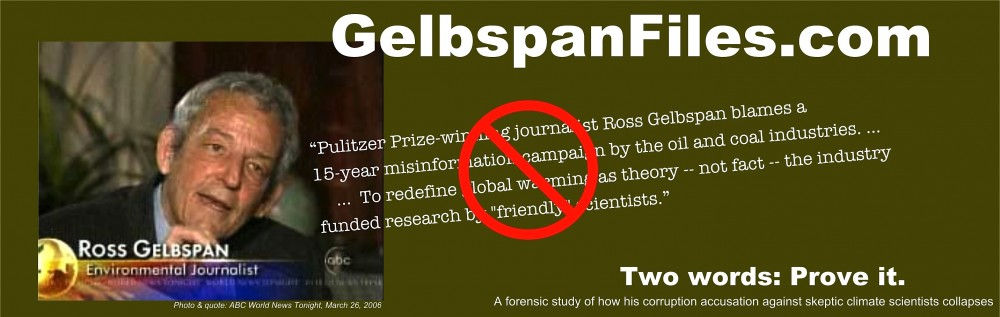What is the phrase that has a crossed-out circle over it?
Please provide a single word or phrase as the answer based on the screenshot.

Friendly scientists